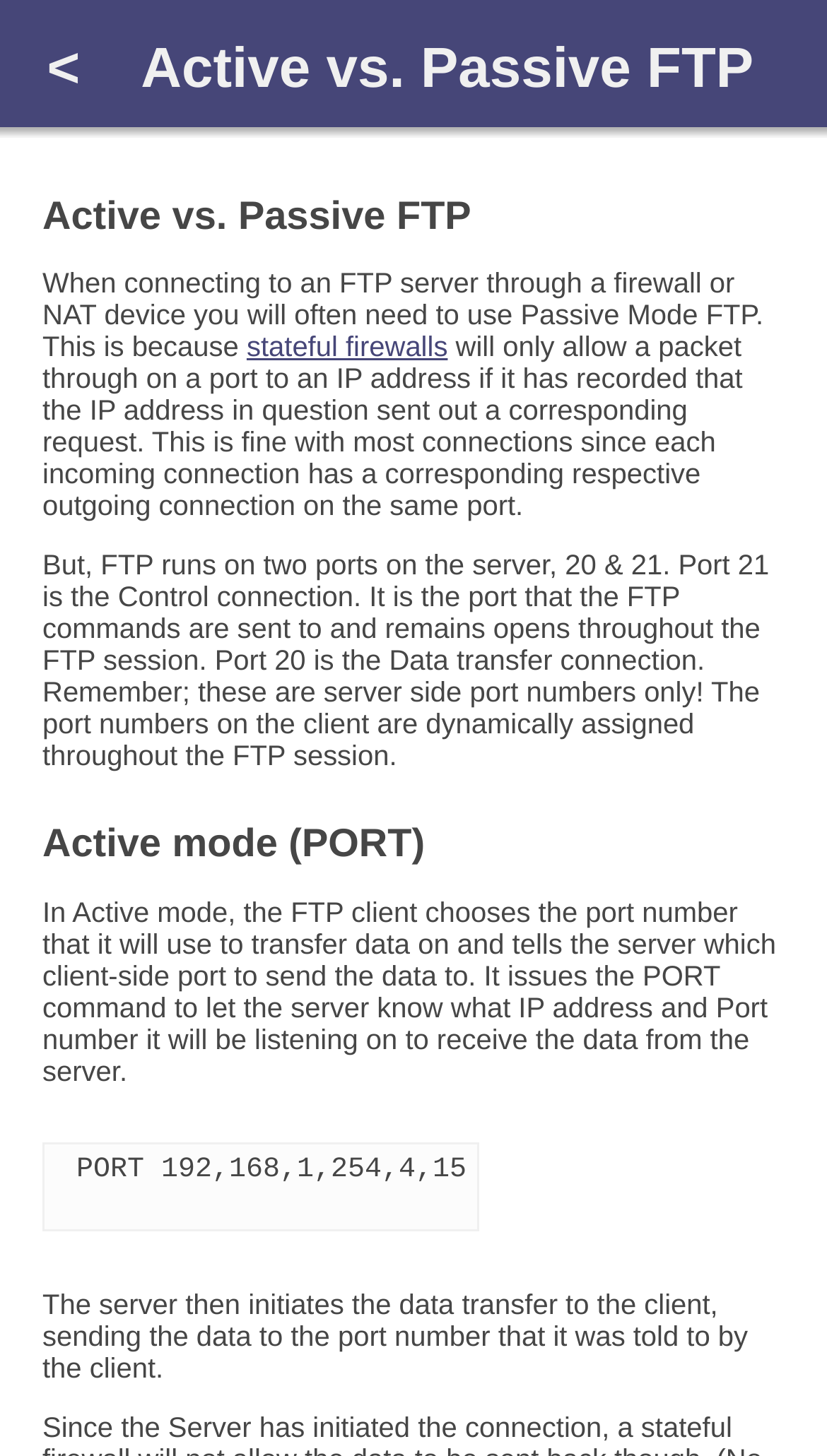Who initiates the data transfer in Active mode?
Please provide a detailed and thorough answer to the question.

According to the webpage, in Active mode, the server initiates the data transfer to the client, sending the data to the port number that it was told to by the client.